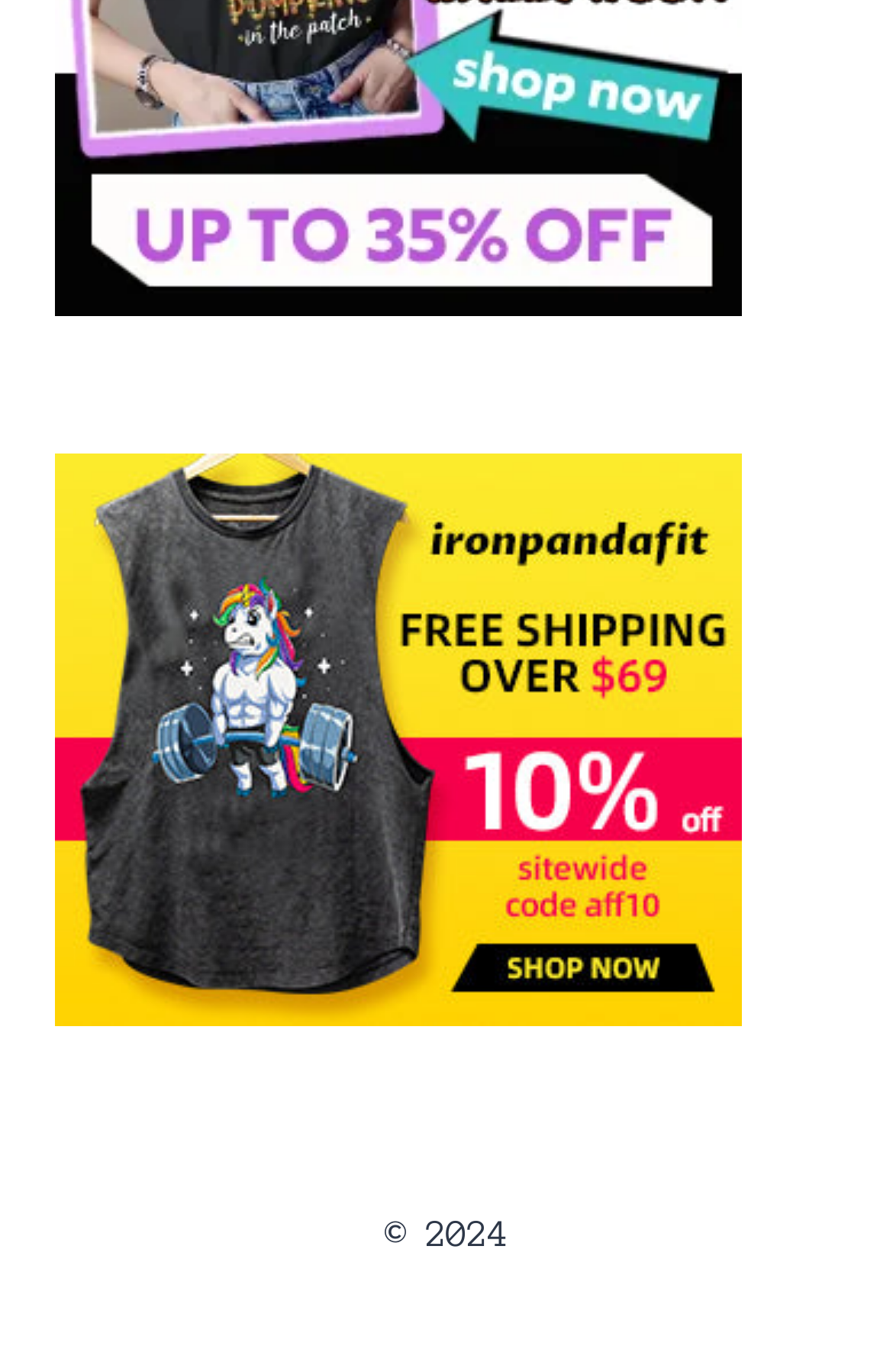How many elements are there on the webpage?
From the image, provide a succinct answer in one word or a short phrase.

6